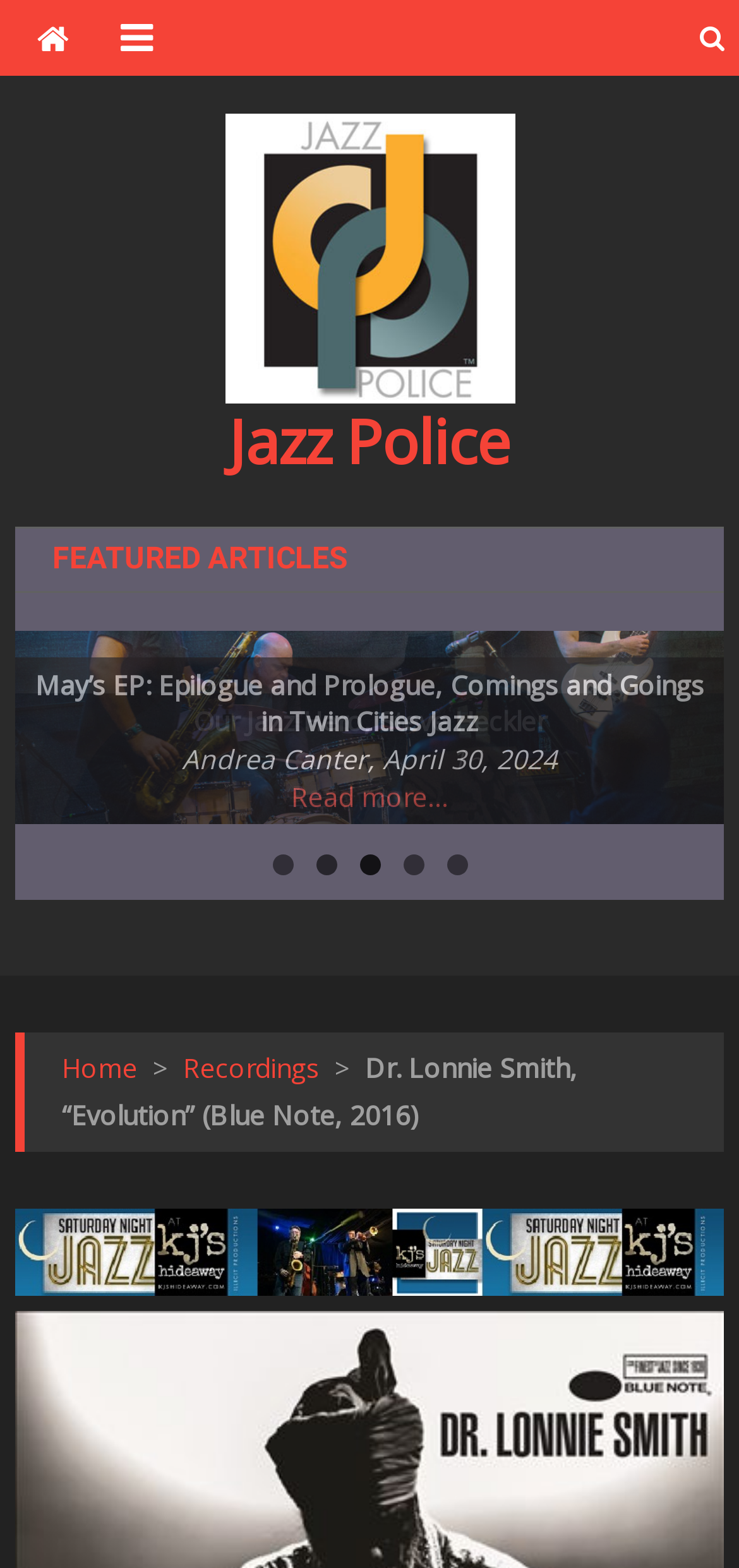Please provide a brief answer to the question using only one word or phrase: 
What is the name of the jazz police website?

Jazz Police